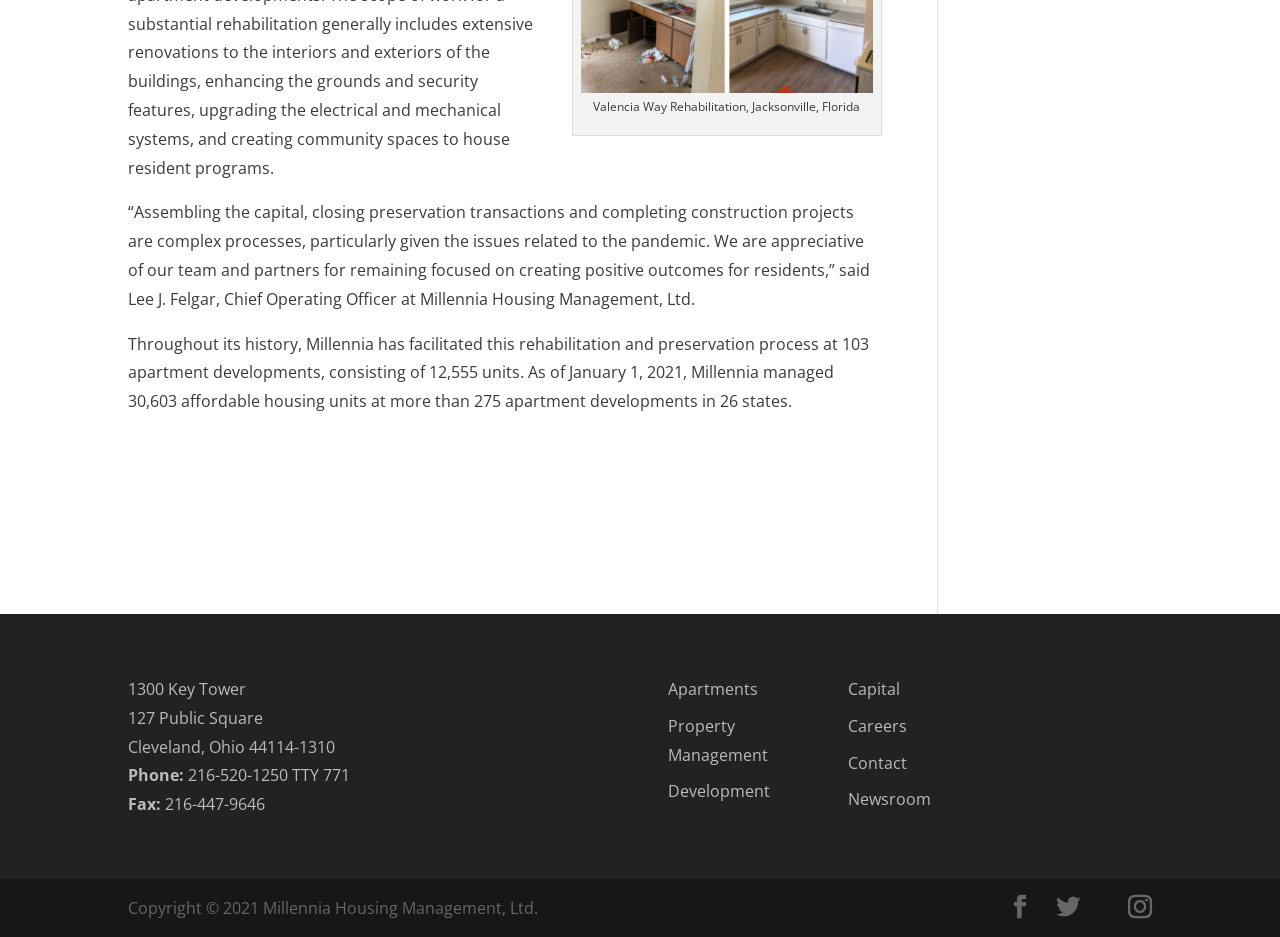What is the address of Millennia Housing Management?
Use the information from the screenshot to give a comprehensive response to the question.

The address is mentioned in the webpage content, specifically in the section that lists the company's contact information. The address is '1300 Key Tower, 127 Public Square, Cleveland, Ohio 44114-1310'.